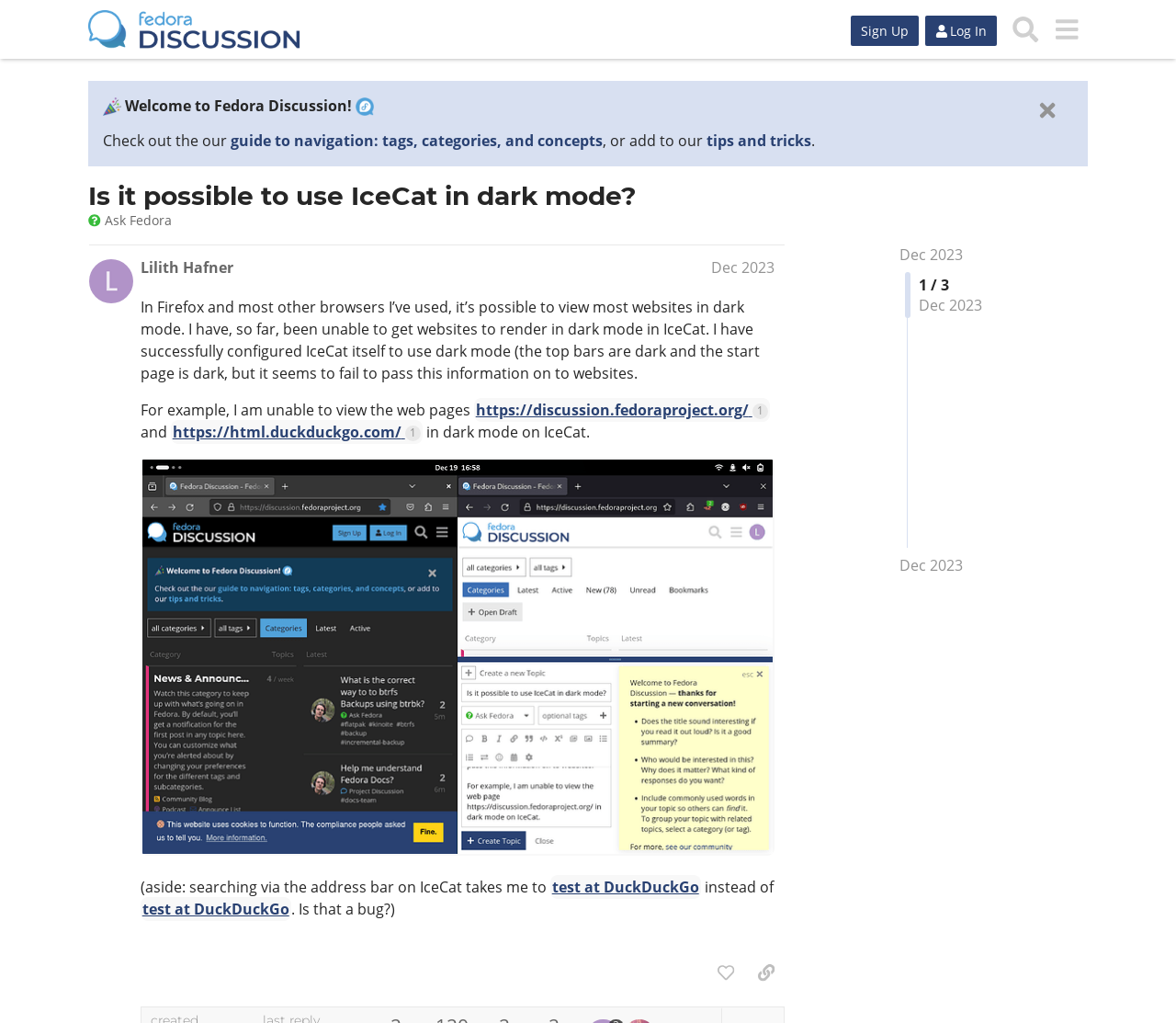Please give a succinct answer to the question in one word or phrase:
What is the name of the discussion forum?

Fedora Discussion